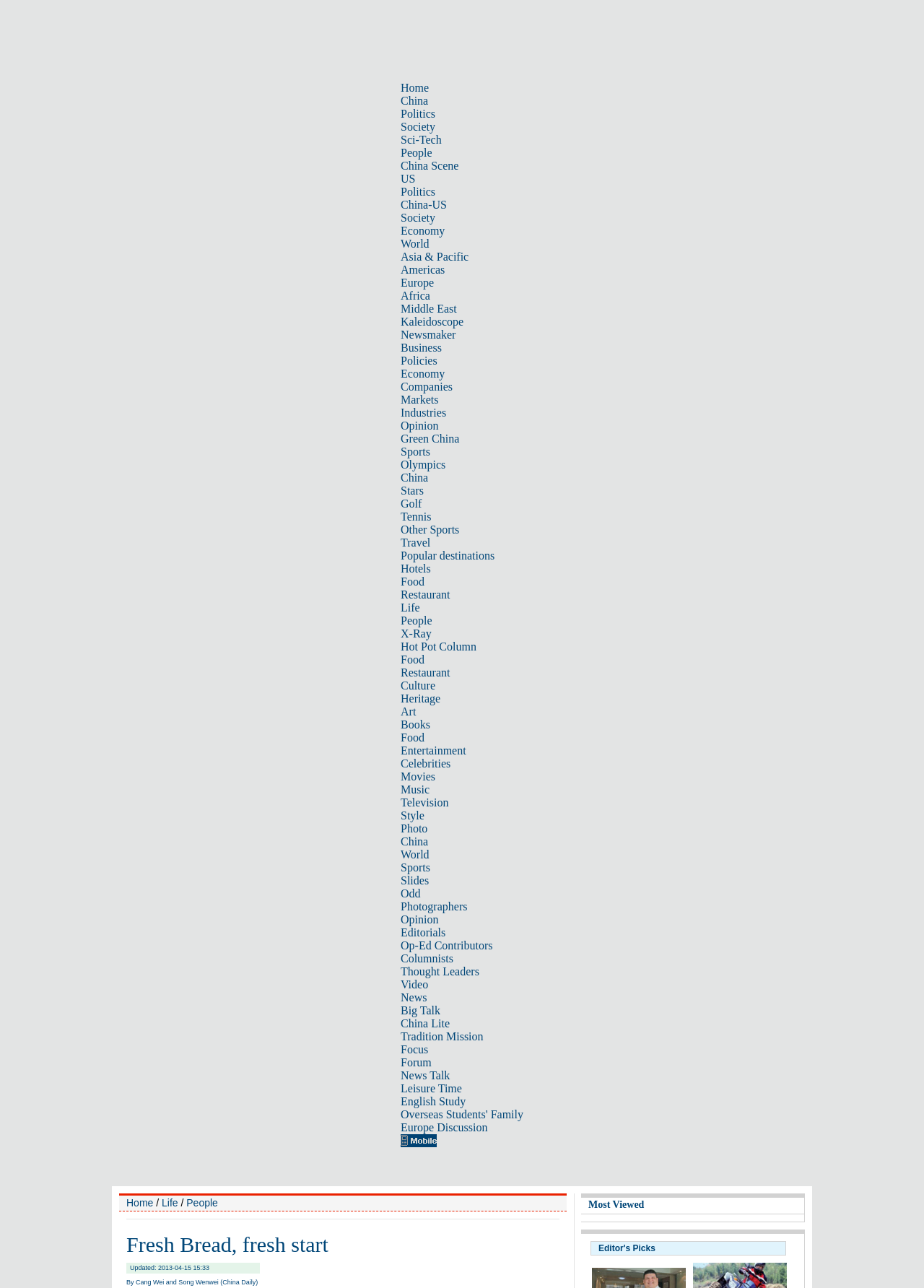Describe in detail what you see on the webpage.

The webpage appears to be a news website, with a focus on China and international news. At the top of the page, there is a header section with a title "Fresh Bread, fresh start" and a navigation menu with multiple links to various news categories, including Home, China, Politics, Society, Sci-Tech, and more. These links are arranged horizontally across the top of the page, with each link positioned closely together.

Below the header section, there is a large iframe that takes up most of the page's width and height. The iframe likely contains the main content of the webpage, such as news articles or features.

The navigation menu at the top of the page is extensive, with over 40 links to different news categories and subcategories. The links are organized into several sections, including China, World, Business, Sports, and more. Each section has multiple links to specific topics, such as Politics, Economy, and Society under the China section, and Asia & Pacific, Americas, and Europe under the World section.

The webpage does not appear to have any prominent images or graphics, with the focus primarily on text-based content. The layout is clean and organized, with a clear hierarchy of elements and a consistent design throughout.